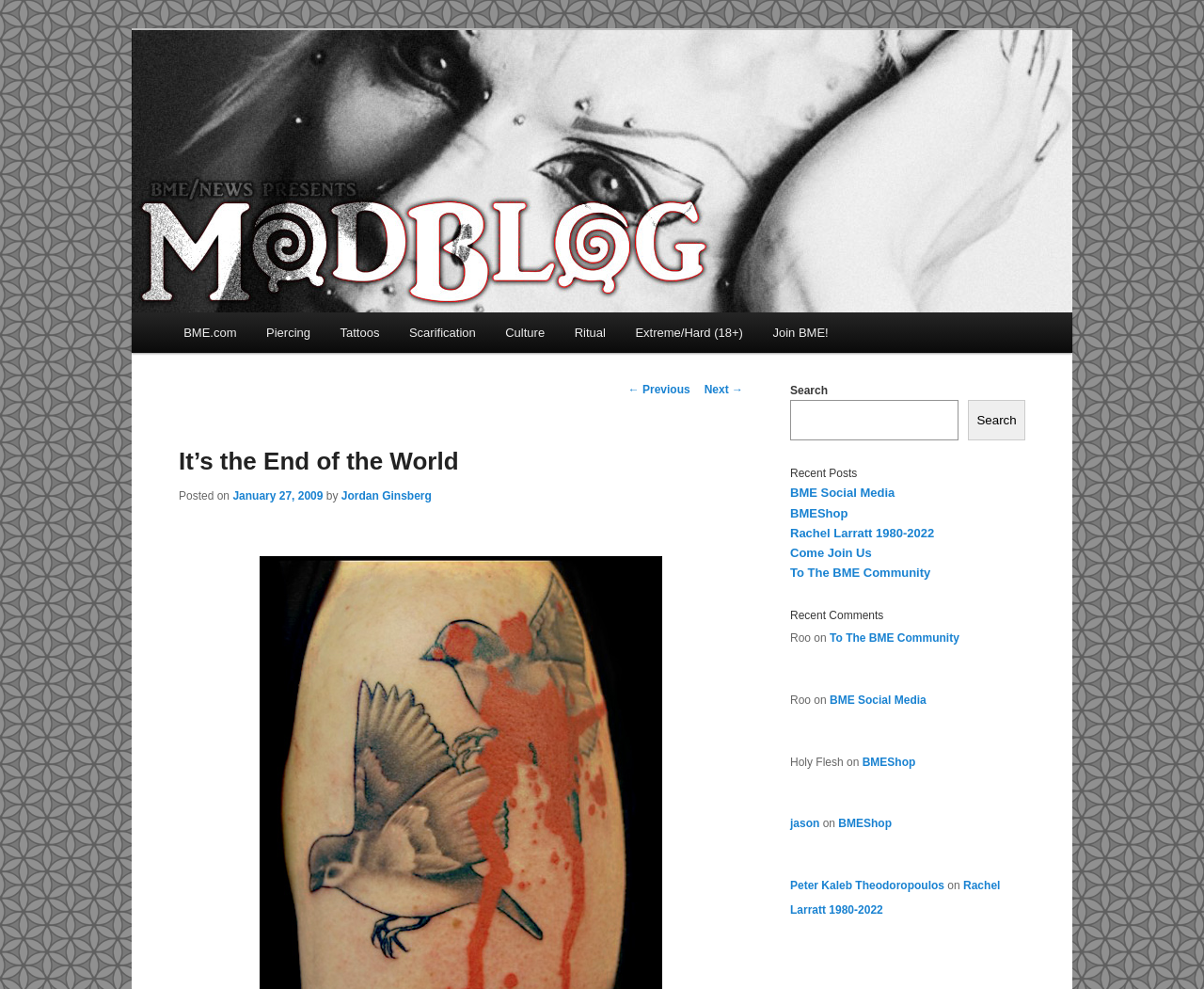Given the webpage screenshot and the description, determine the bounding box coordinates (top-left x, top-left y, bottom-right x, bottom-right y) that define the location of the UI element matching this description: Jordan Ginsberg

[0.283, 0.495, 0.358, 0.508]